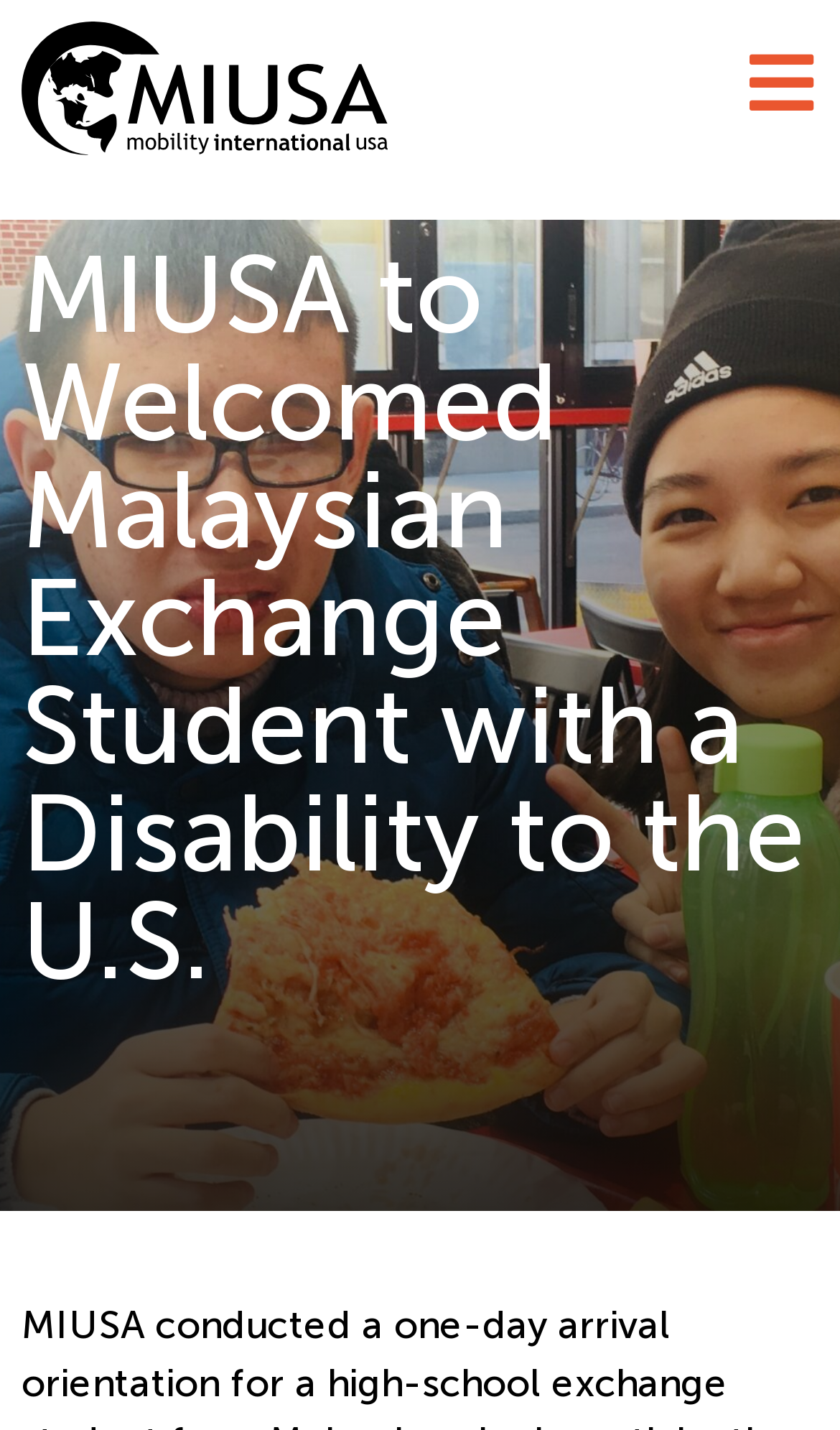Using the element description: "aria-label="Menu"", determine the bounding box coordinates for the specified UI element. The coordinates should be four float numbers between 0 and 1, [left, top, right, bottom].

[0.887, 0.031, 0.974, 0.082]